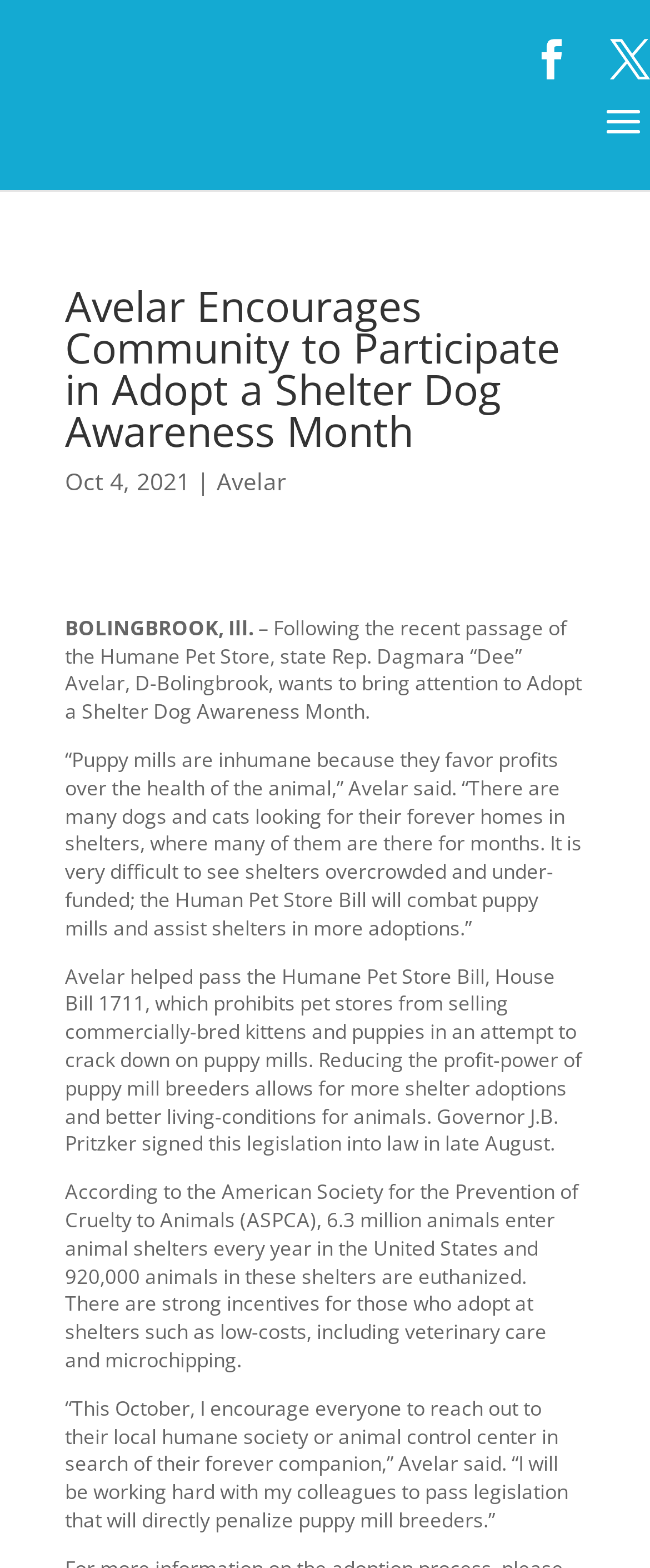Provide the bounding box coordinates of the HTML element described as: "Facebook". The bounding box coordinates should be four float numbers between 0 and 1, i.e., [left, top, right, bottom].

[0.818, 0.026, 0.879, 0.051]